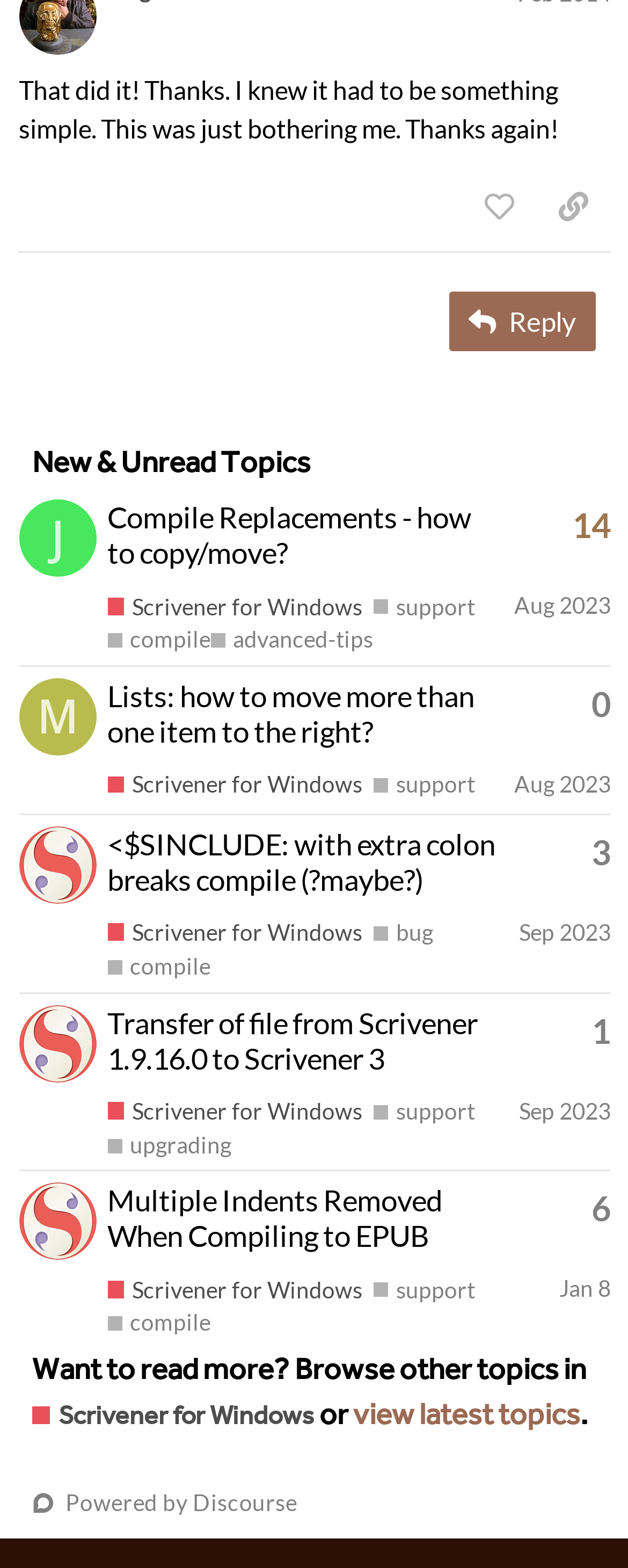Provide the bounding box coordinates of the section that needs to be clicked to accomplish the following instruction: "Like a post."

[0.736, 0.111, 0.854, 0.152]